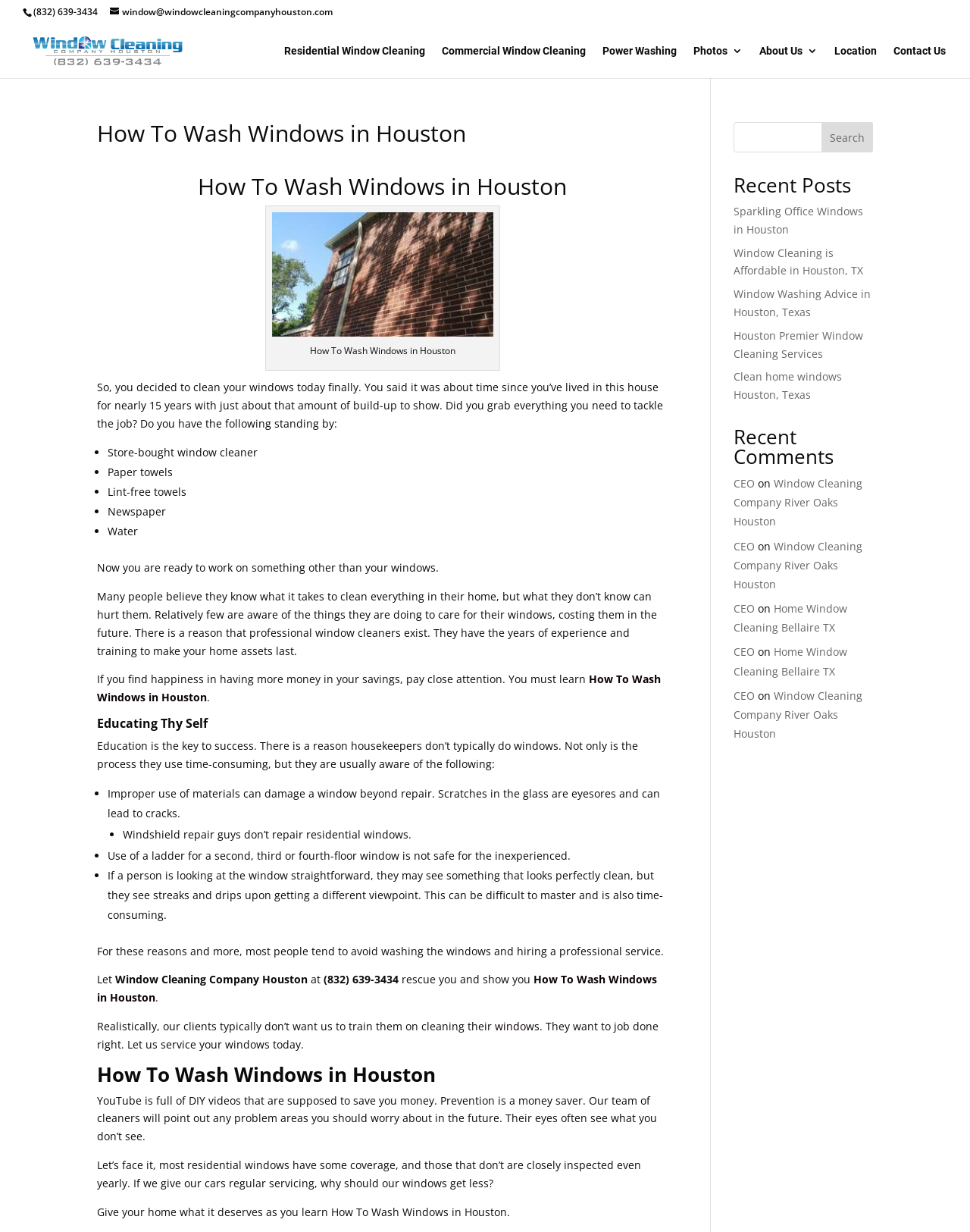Please locate the bounding box coordinates of the element's region that needs to be clicked to follow the instruction: "Call the company". The bounding box coordinates should be provided as four float numbers between 0 and 1, i.e., [left, top, right, bottom].

[0.034, 0.004, 0.103, 0.015]